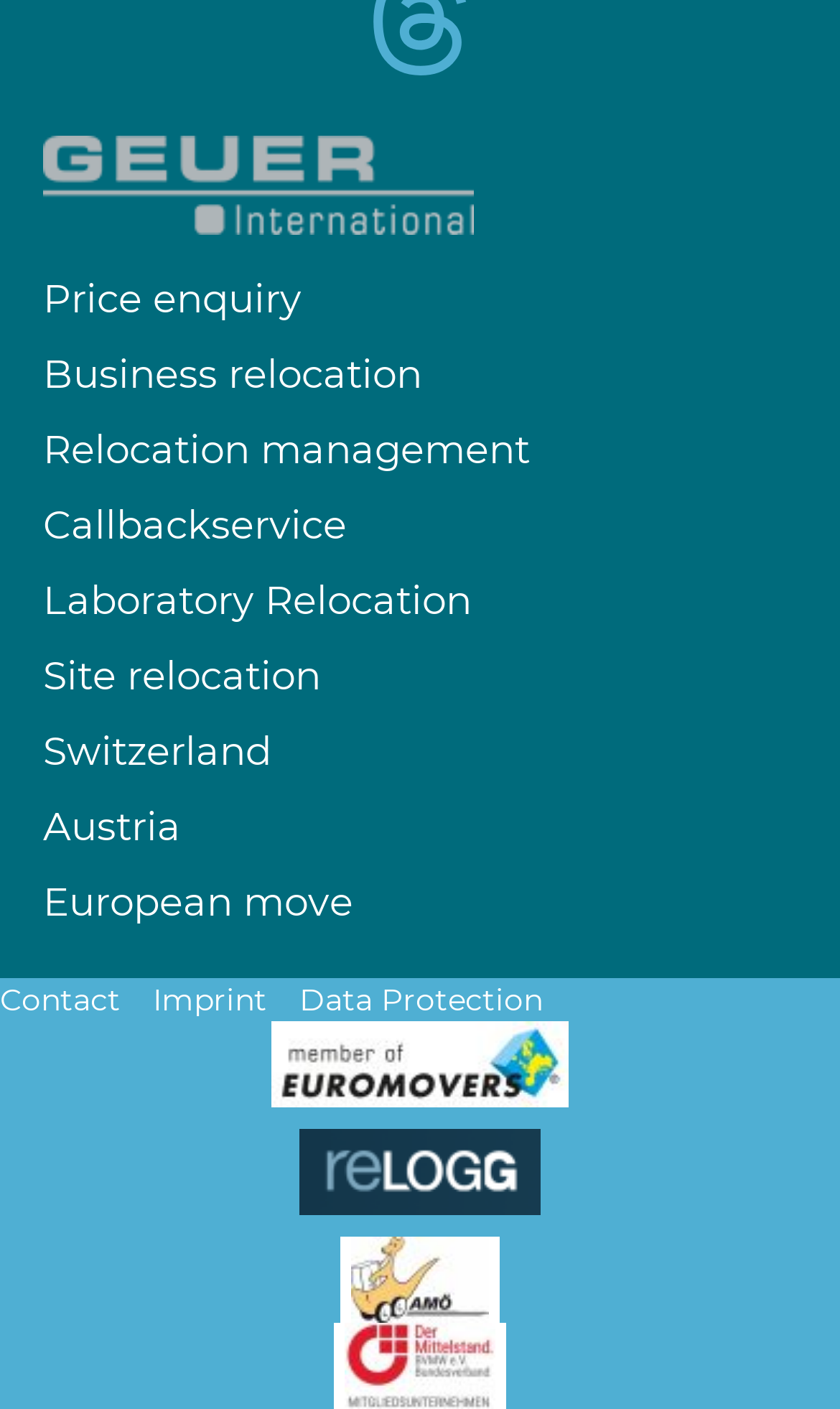Locate the bounding box coordinates of the UI element described by: "Austria". The bounding box coordinates should consist of four float numbers between 0 and 1, i.e., [left, top, right, bottom].

[0.051, 0.572, 0.949, 0.626]